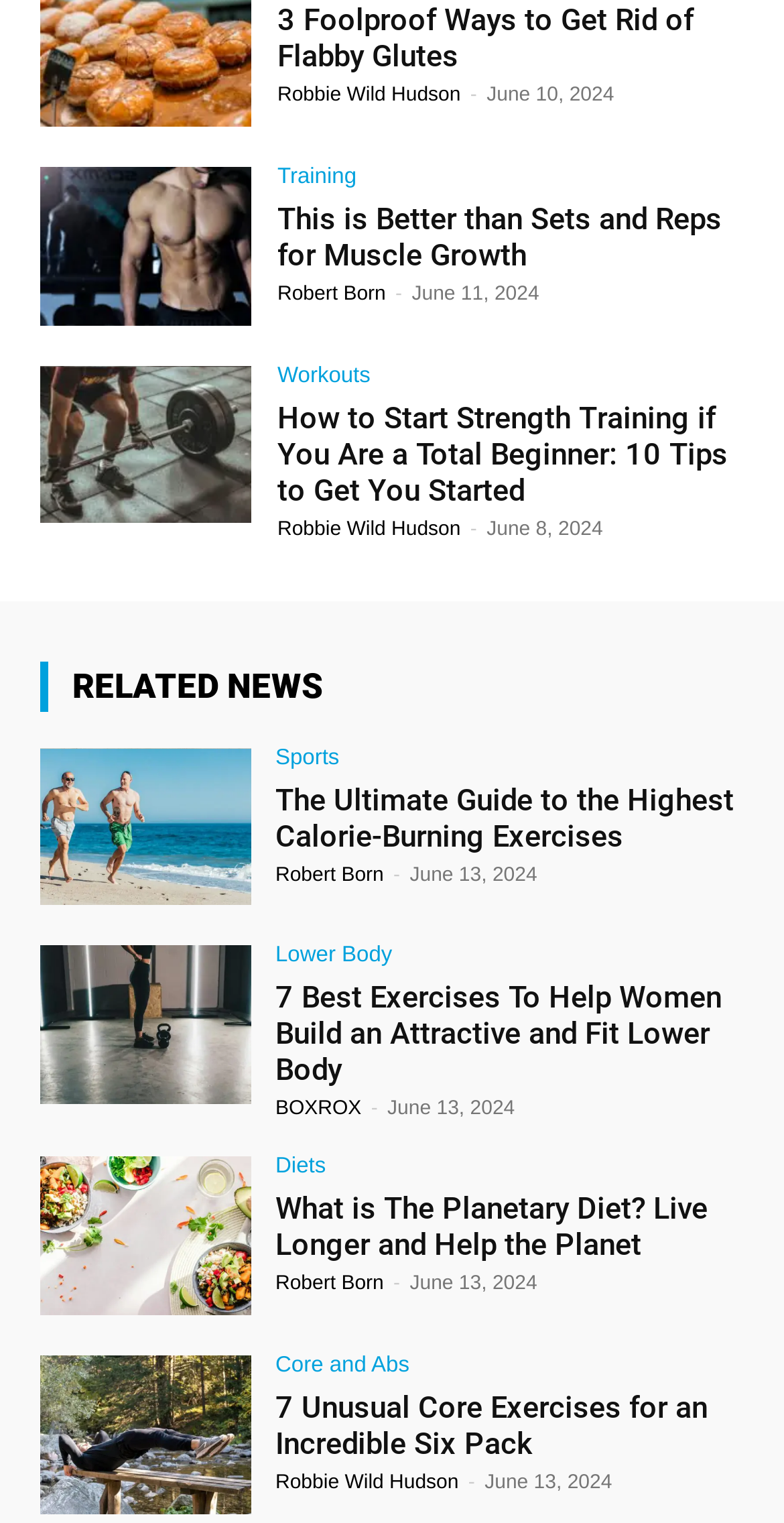Please determine the bounding box coordinates of the area that needs to be clicked to complete this task: 'Learn about 'The Ultimate Guide to the Highest Calorie-Burning Exercises''. The coordinates must be four float numbers between 0 and 1, formatted as [left, top, right, bottom].

[0.051, 0.491, 0.321, 0.595]